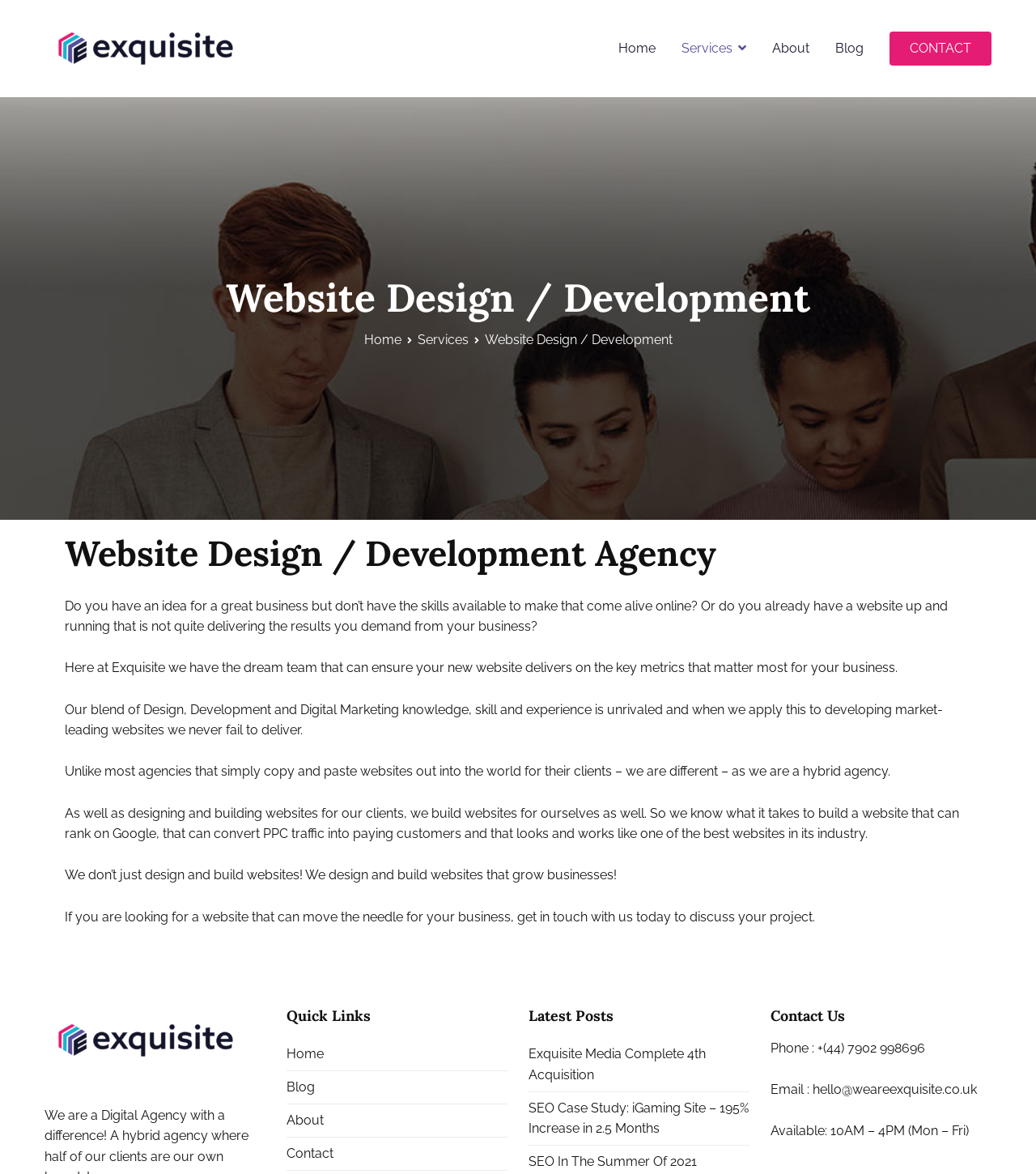What is the main heading displayed on the webpage? Please provide the text.

Website Design / Development